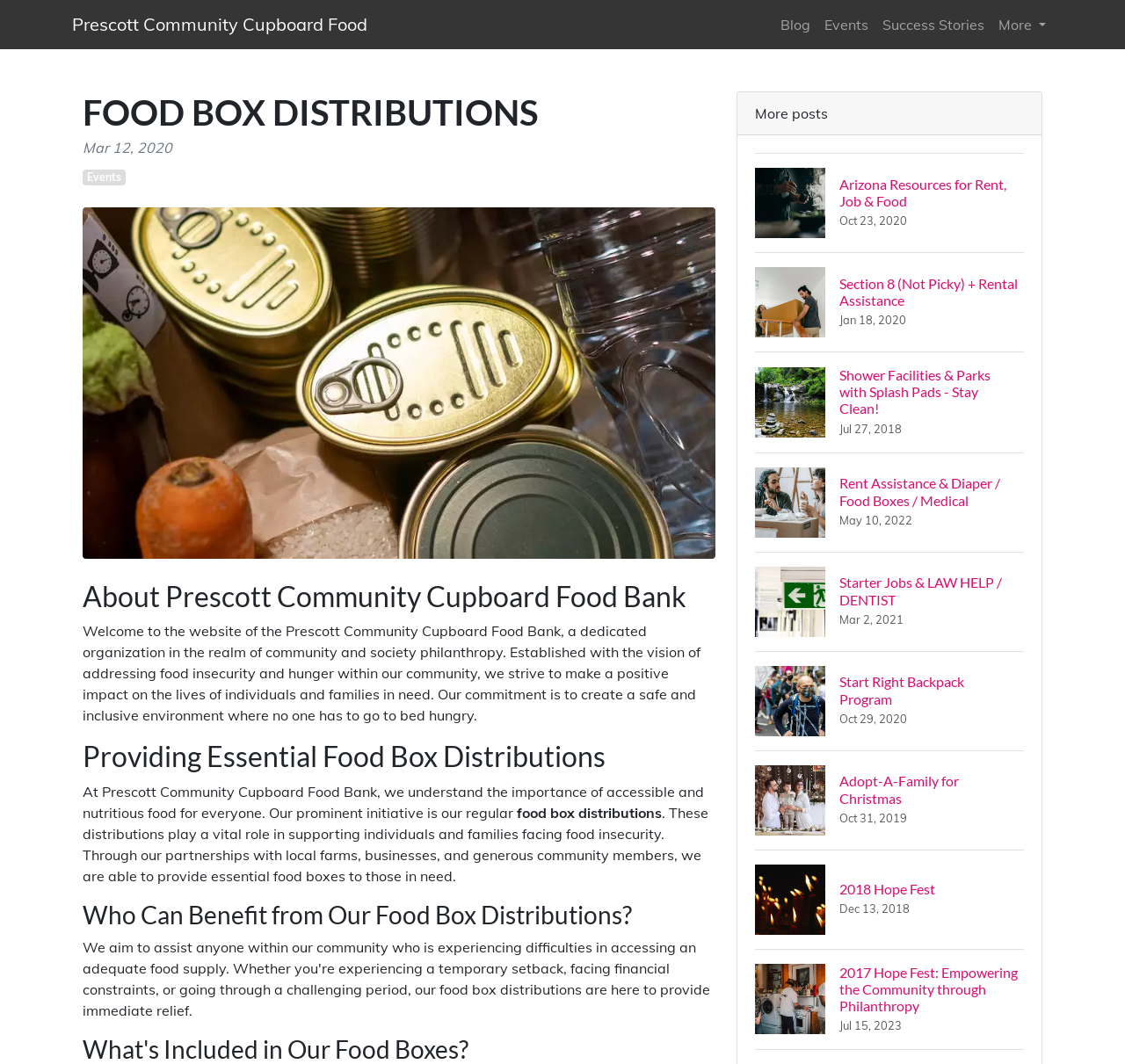Extract the primary header of the webpage and generate its text.

FOOD BOX DISTRIBUTIONS